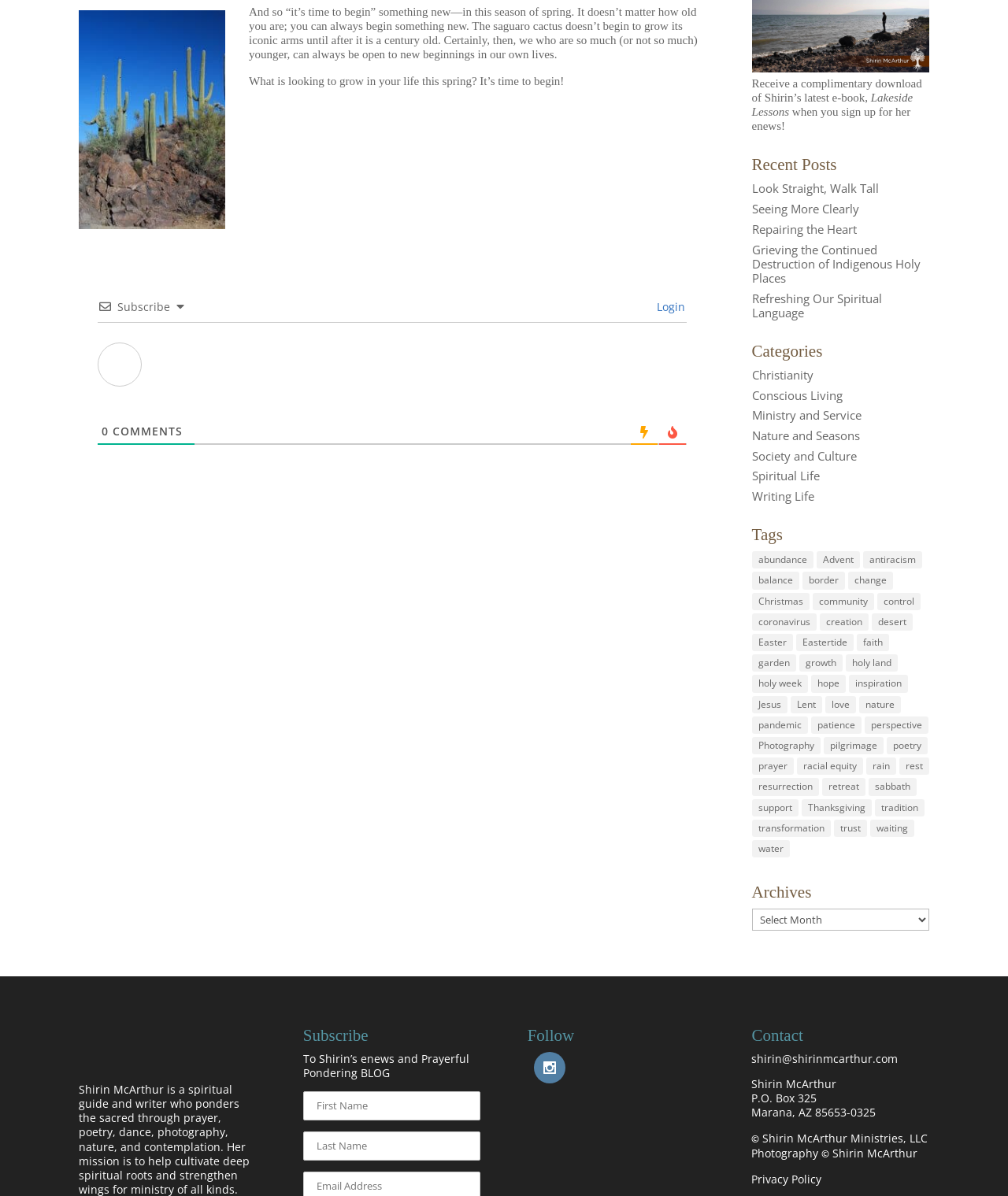Give the bounding box coordinates for the element described as: "Terms and Conditions".

None